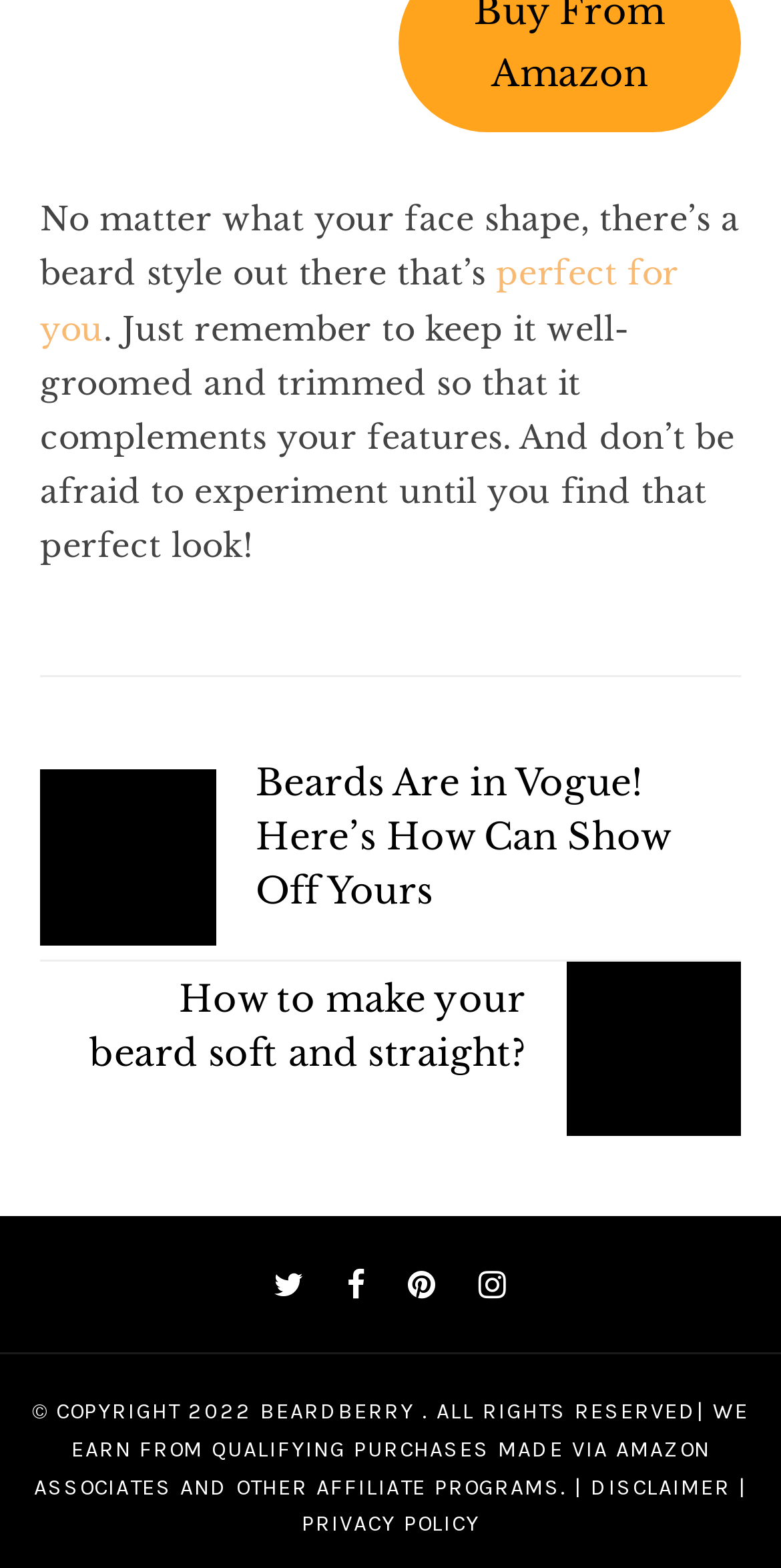What is the purpose of trimming a beard?
Provide a fully detailed and comprehensive answer to the question.

According to the text, trimming a beard is important to keep it well-groomed and to complement one's facial features.